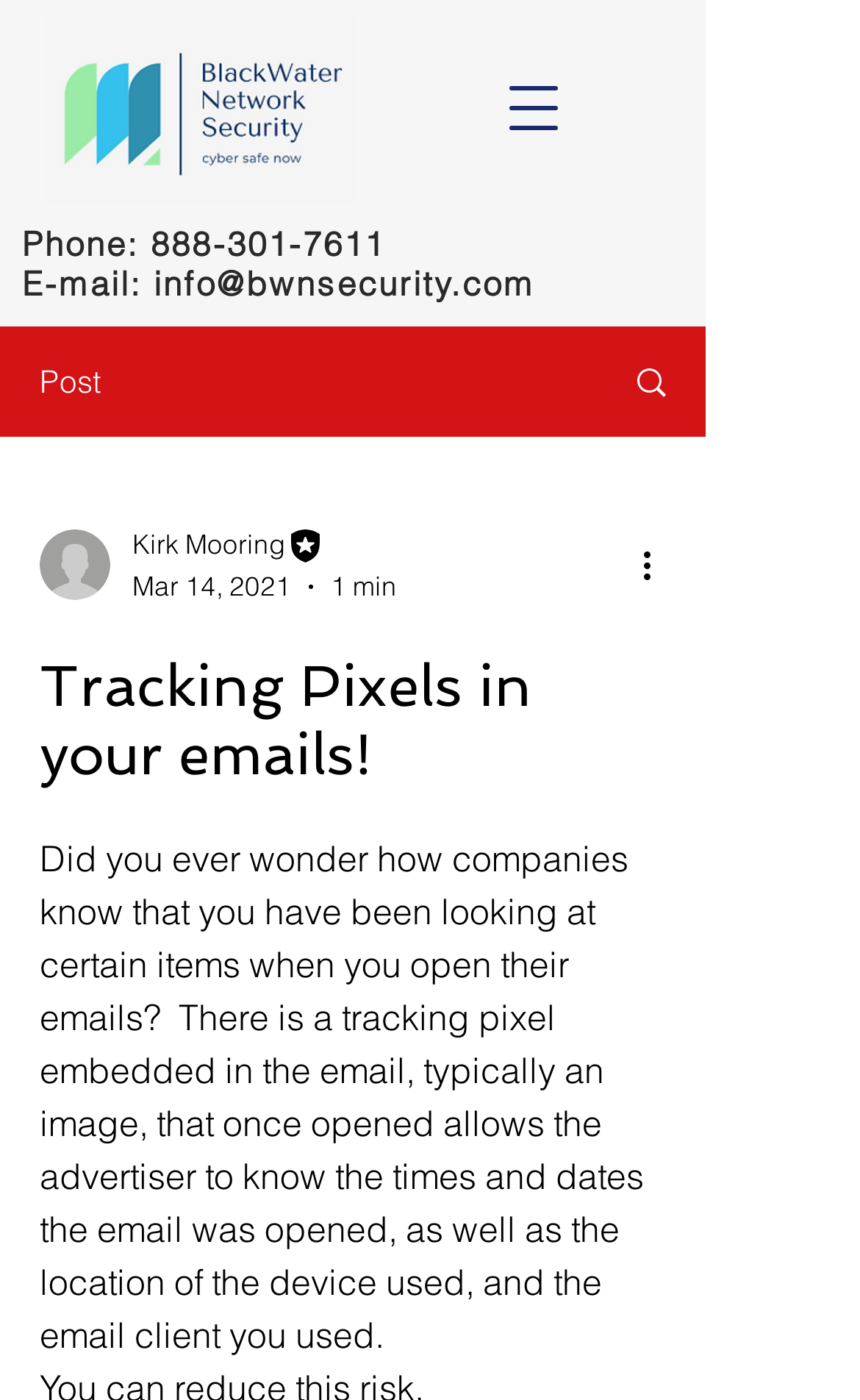Provide an in-depth description of the elements and layout of the webpage.

The webpage is about tracking pixels in emails, with a title "Tracking Pixels in your emails!" at the top. On the top-right corner, there is a button to open a navigation menu. Below the title, there is a link to "BlackWater Network Services" accompanied by an image, and a heading displaying the company's phone number and email address. 

To the right of the phone number and email address, there is a link to the phone number. Below this section, there is a "Post" label, followed by a link with an image, and another link with the writer's picture and name, "Kirk Mooring Editor". The writer's picture is positioned above the writer's name and title. 

On the same line as the writer's picture, there is a date "Mar 14, 2021" and a duration "1 min". A "More actions" button is located to the right of the date and duration. 

The main content of the webpage is a heading "Tracking Pixels in your emails!" followed by a paragraph of text that explains how tracking pixels work in emails. The text describes how companies use tracking pixels to know when and where an email was opened, as well as the device and email client used.